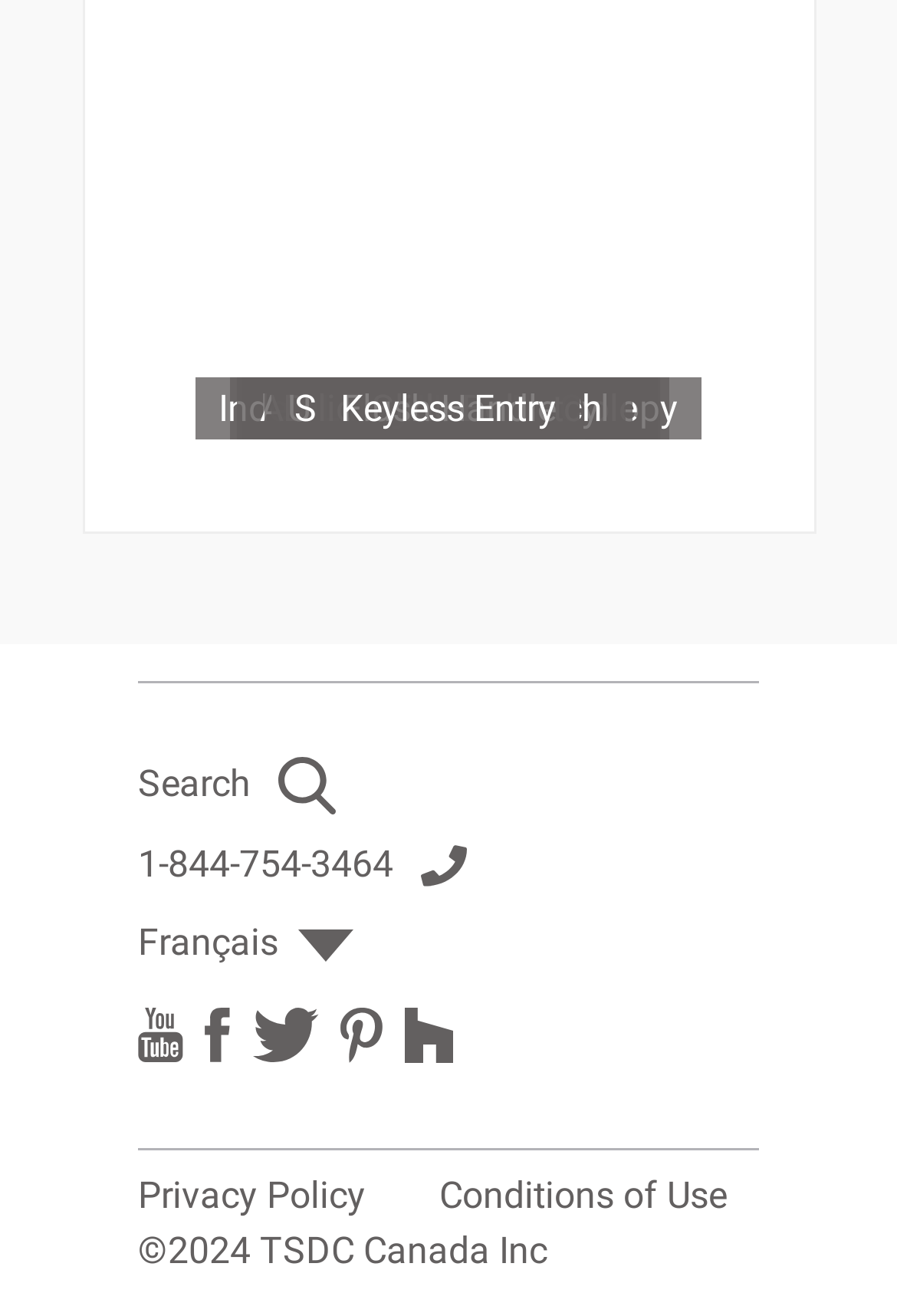How many links are above the copyright information?
Examine the image and give a concise answer in one word or a short phrase.

7